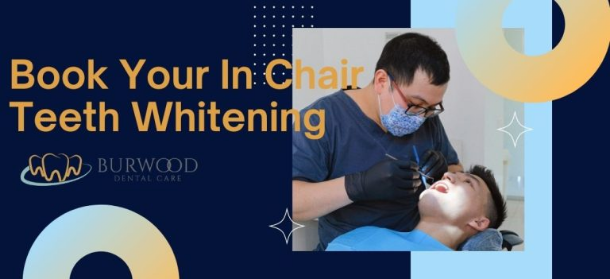Answer this question using a single word or a brief phrase:
What is the color of the background?

Blend of colors